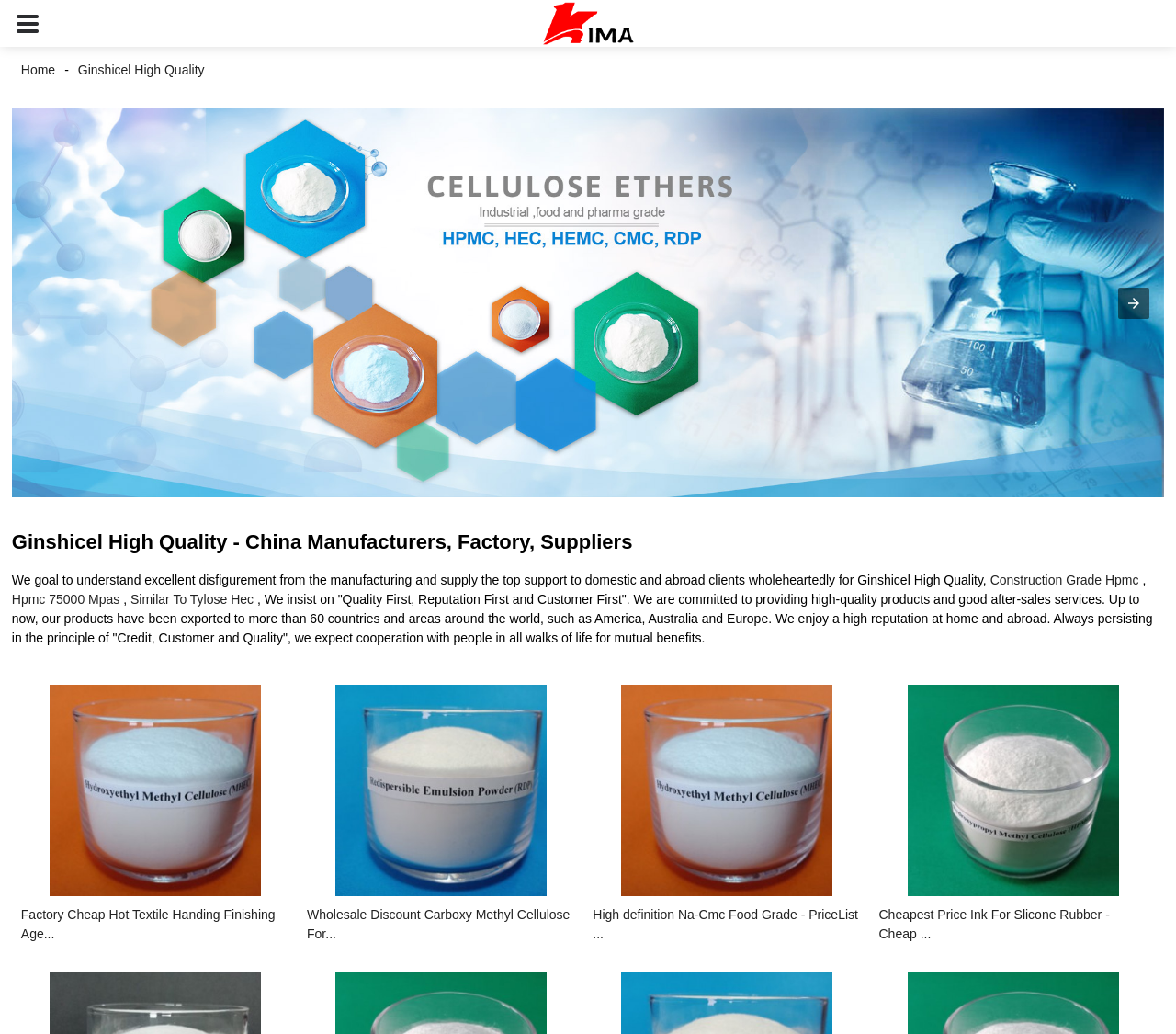What is the principle of the company?
Answer the question with as much detail as possible.

The company persists in the principle of 'Credit, Customer and Quality', as stated in the static text on the webpage, which indicates their commitment to providing high-quality products and good after-sales services.